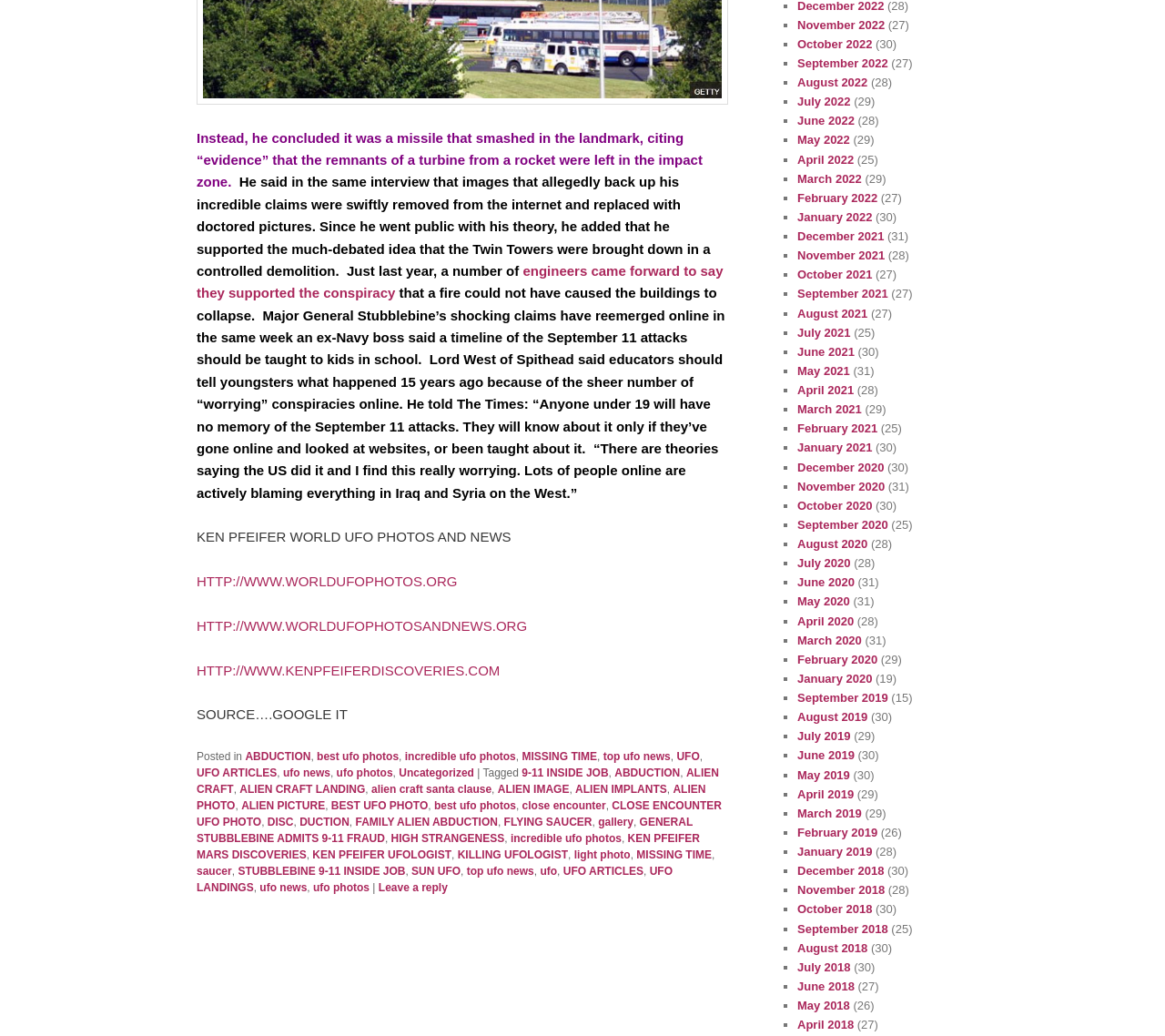Please provide a comprehensive answer to the question below using the information from the image: What is the tone of the article?

The language and tone of the article appear to be serious and informative, suggesting that the author is presenting information and quotes in a neutral or objective manner, rather than attempting to persuade or entertain the reader.